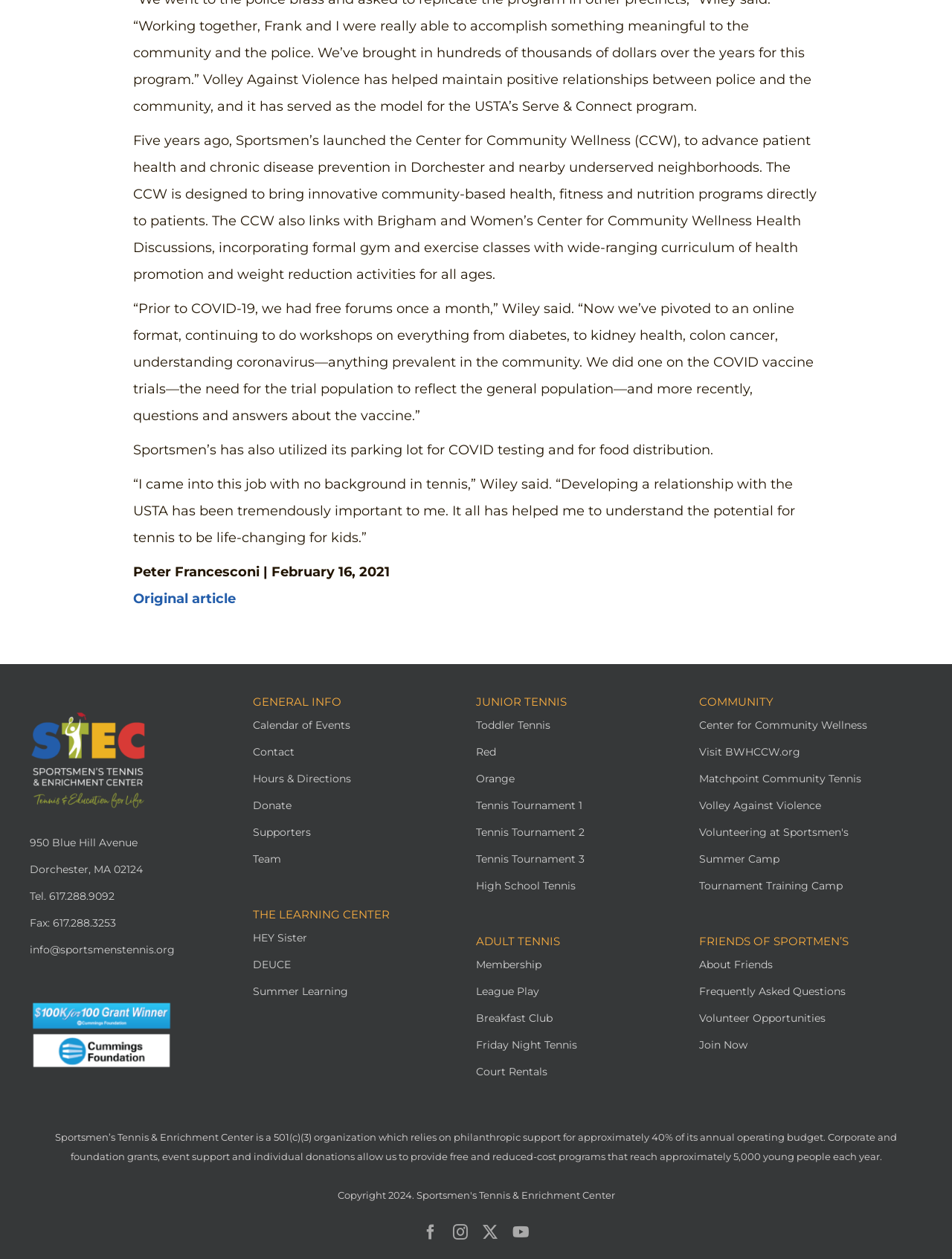Please specify the bounding box coordinates in the format (top-left x, top-left y, bottom-right x, bottom-right y), with all values as floating point numbers between 0 and 1. Identify the bounding box of the UI element described by: Hours & Directions

[0.266, 0.612, 0.369, 0.625]